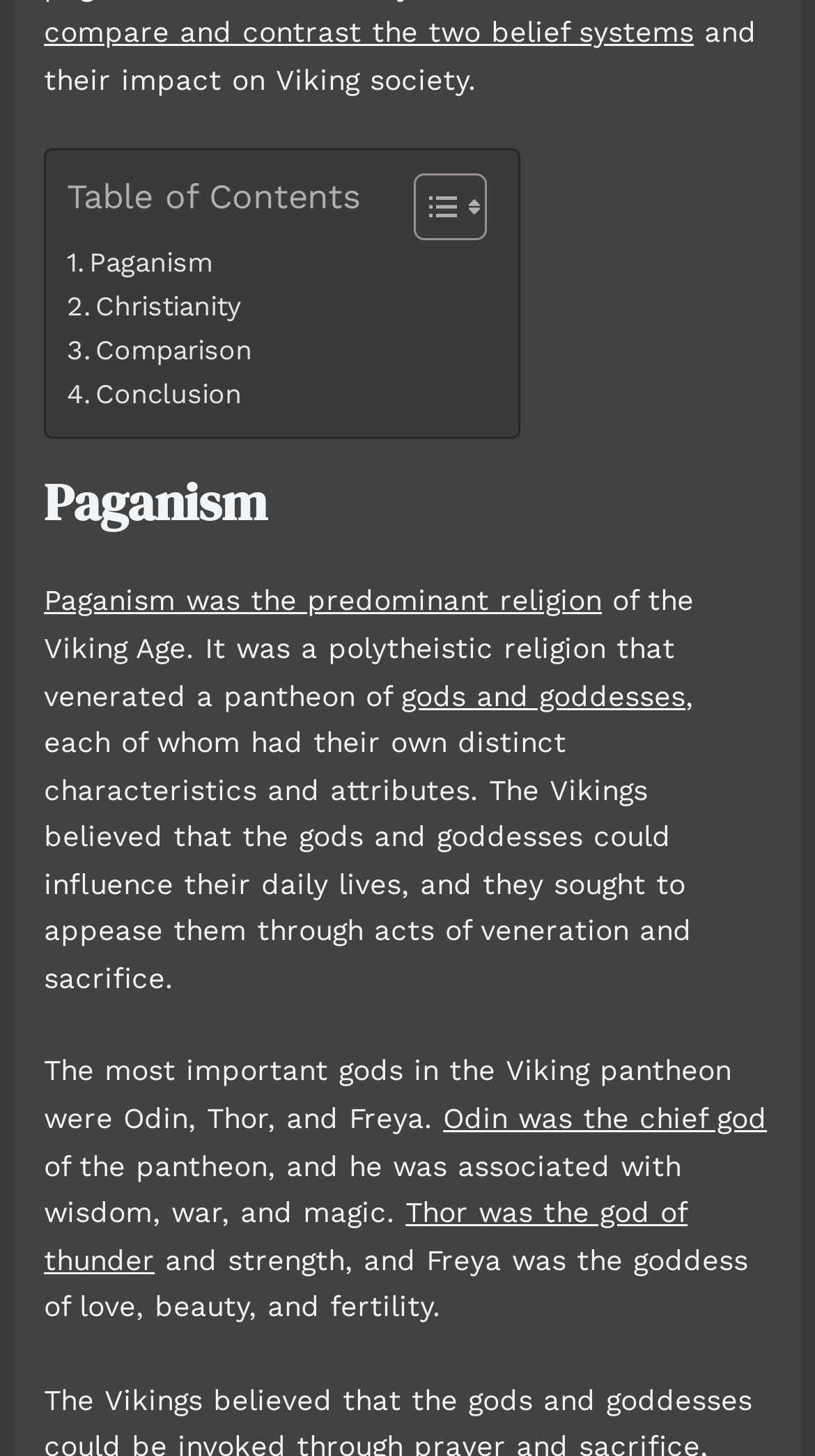Please specify the bounding box coordinates of the element that should be clicked to execute the given instruction: 'Compare and contrast the two belief systems'. Ensure the coordinates are four float numbers between 0 and 1, expressed as [left, top, right, bottom].

[0.054, 0.01, 0.851, 0.033]